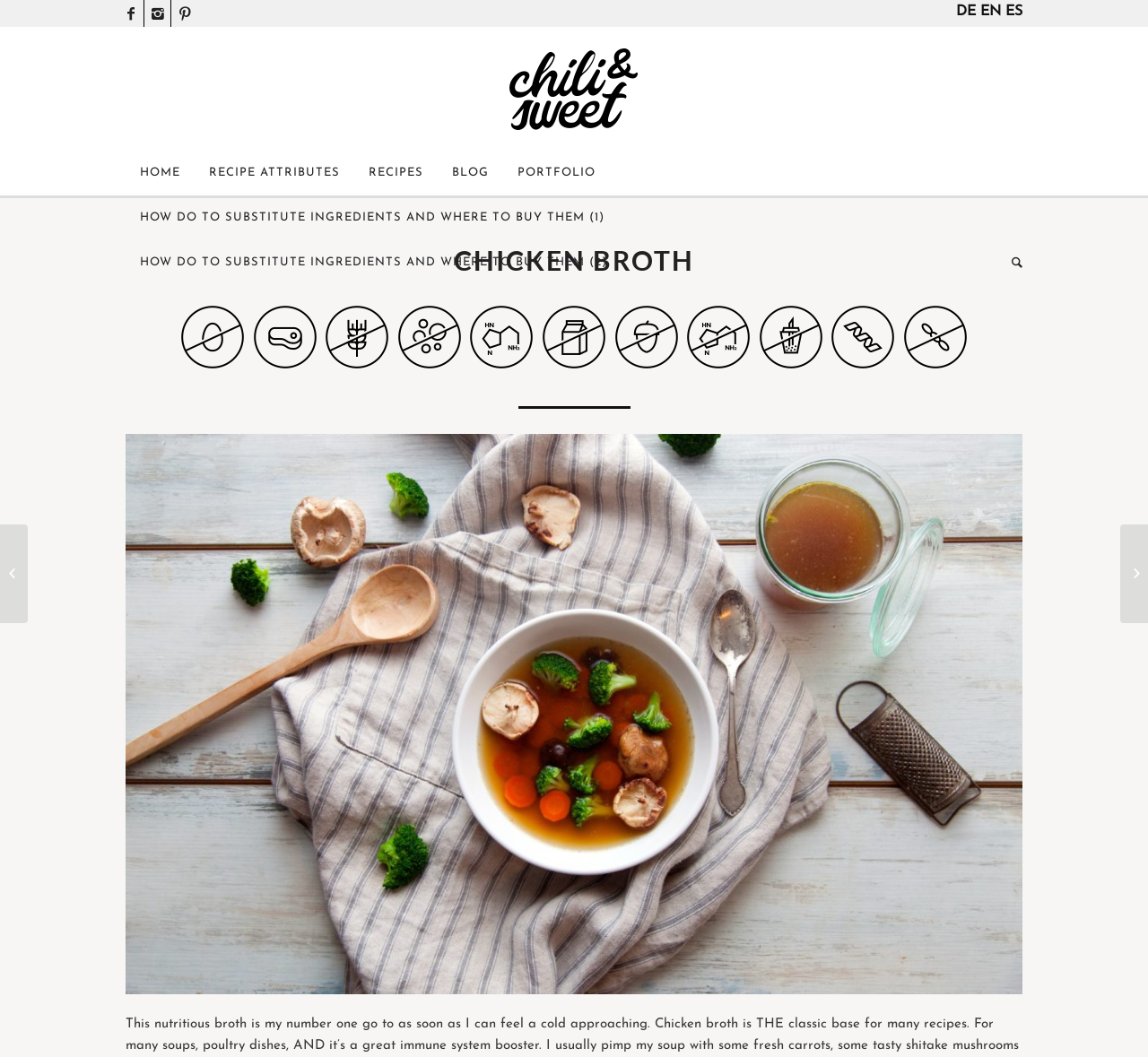Provide a single word or phrase to answer the given question: 
How many language options are available?

3